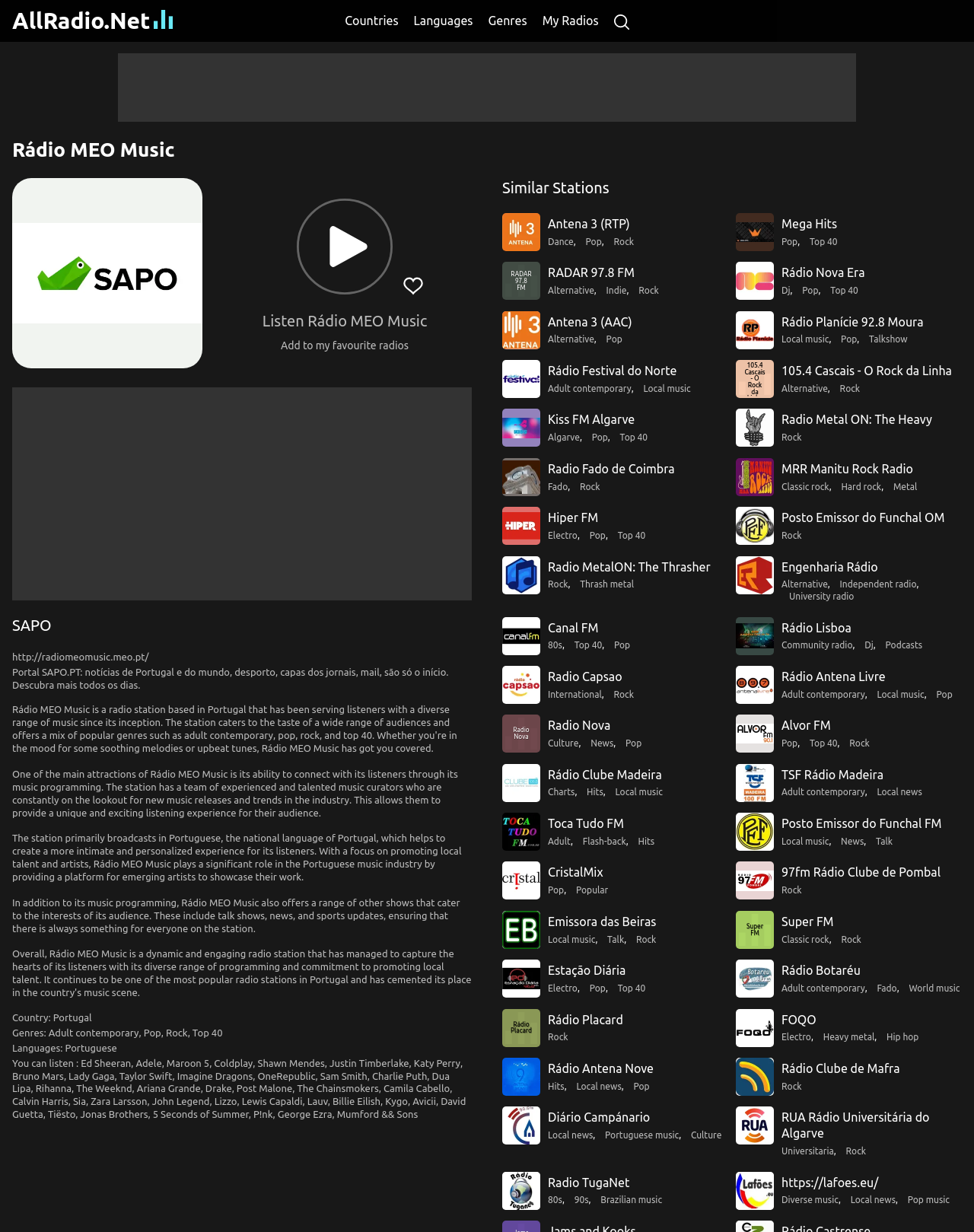Provide a thorough description of this webpage.

This webpage is dedicated to Rádio MEO Music, a Portuguese radio station. At the top, there is a heading "AllRadio.Net" with a link and an image. Below it, there are several links to navigate to different sections of the website, including "Countries", "Languages", "Genres", "My Radios", and "Search", accompanied by a small image for the search function.

On the left side, there is a section dedicated to Rádio MEO Music, featuring a heading, an image, and a "Share" button. Below it, there is a "Play Radio" button with an image, and an "Add to my favourite radios" button with an image.

The main content of the webpage is divided into several sections. The first section describes the radio station, highlighting its ability to connect with listeners through its music programming and its focus on promoting local talent and artists. The second section provides information about the station's language and genres, stating that it primarily broadcasts in Portuguese and plays adult contemporary, pop, rock, and top 40 music.

The third section lists some popular artists played on the radio station, including Ed Sheeran, Adele, Maroon 5, and many others. There are also two advertisements displayed on the webpage, one at the top and one in the middle.

At the bottom, there is a section with links to the country, genres, and languages, as well as a section with a heading "SAPO" and a link to a website.